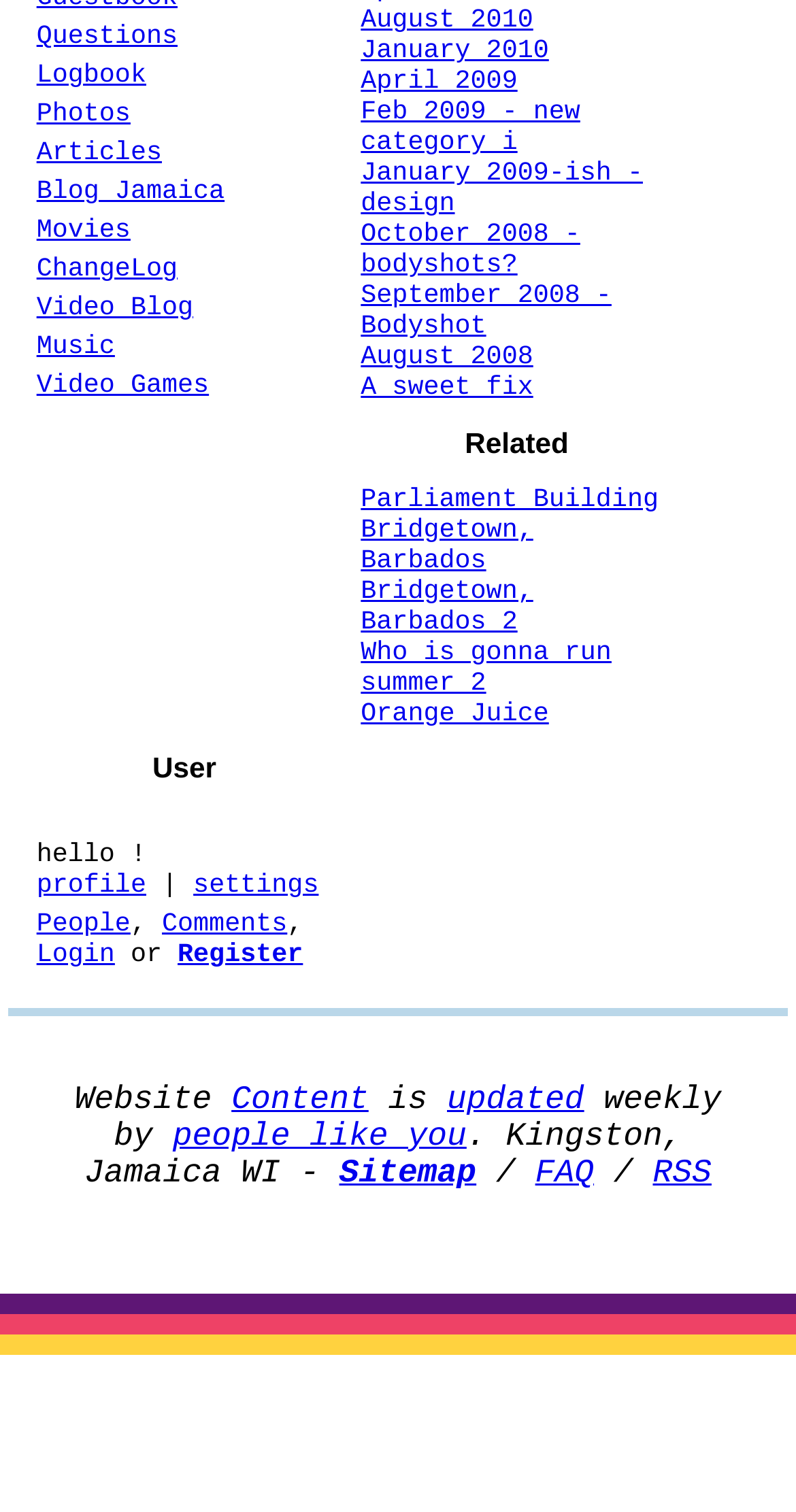Please identify the bounding box coordinates of the region to click in order to complete the given instruction: "Read about 'What is Hedge Fund?'". The coordinates should be four float numbers between 0 and 1, i.e., [left, top, right, bottom].

None